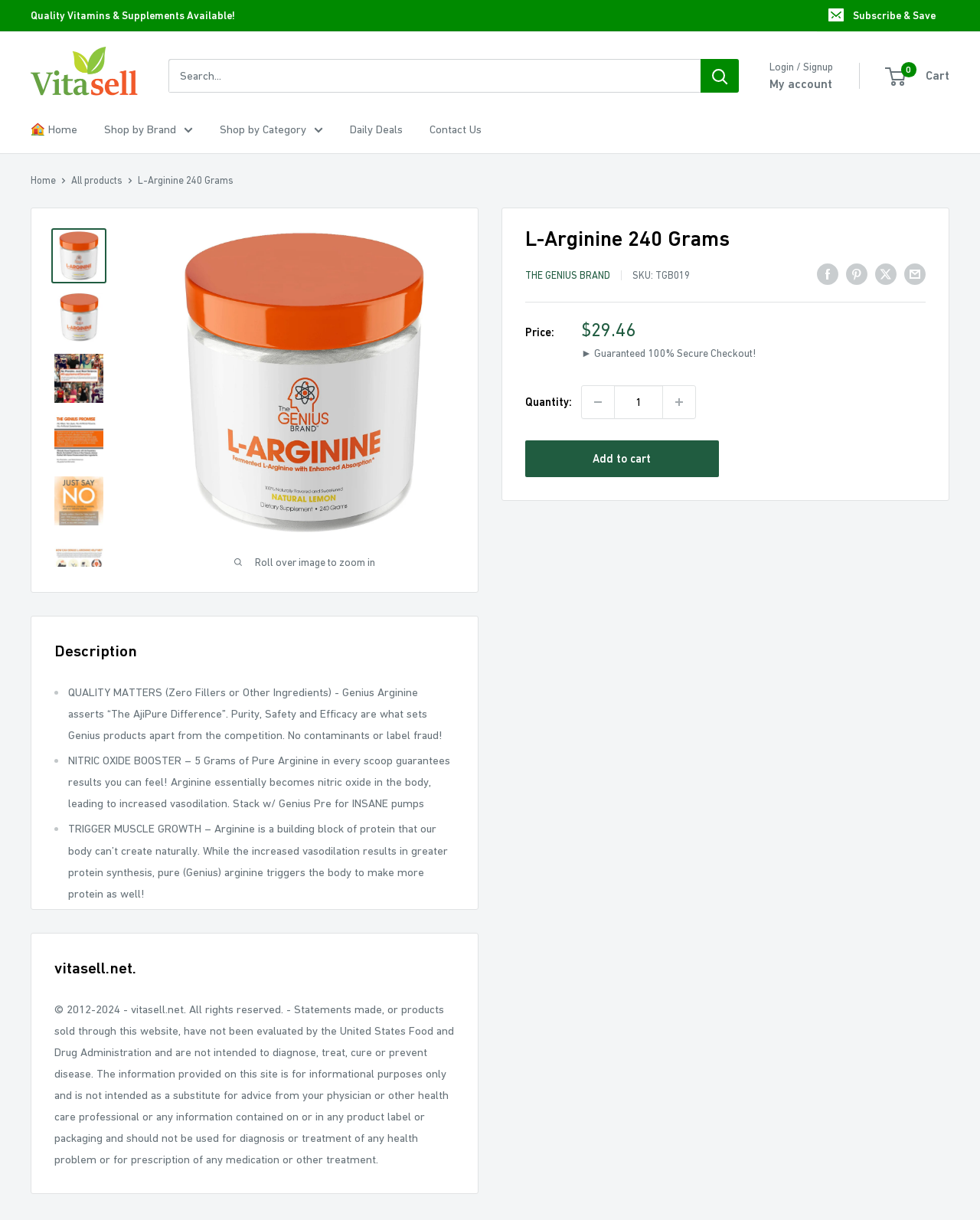What is the benefit of arginine for male performance?
Please provide a comprehensive answer based on the information in the image.

I found the answer by reading the StaticText 'MALE PERFORMANCE – While arginine has many benefits, increased blood flow is that the top of the list. Yes... It benefits “other” areas as well. Trust us, you’ll feel a difference' which explains the benefit of arginine for male performance.